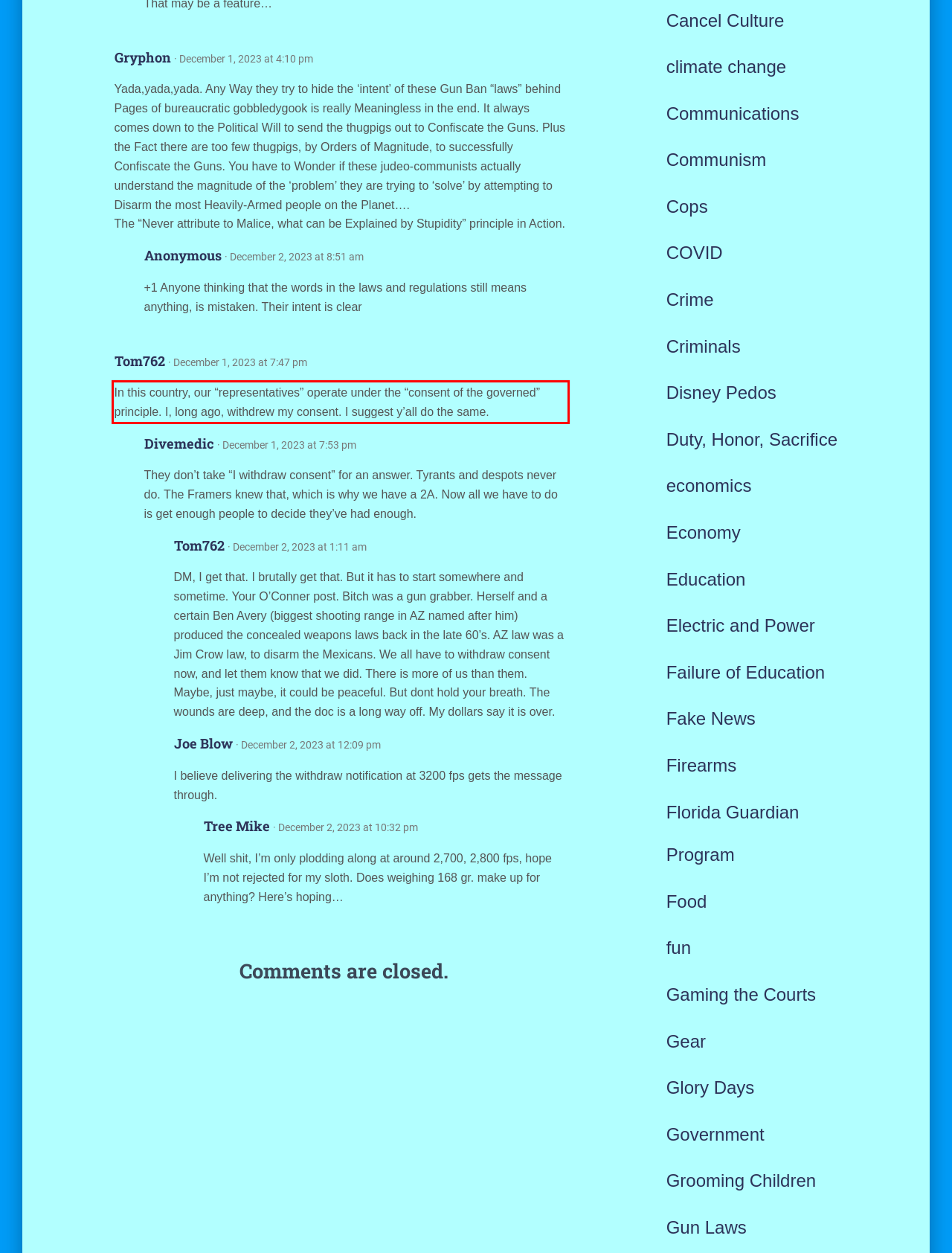Identify and extract the text within the red rectangle in the screenshot of the webpage.

In this country, our “representatives” operate under the “consent of the governed” principle. I, long ago, withdrew my consent. I suggest y’all do the same.